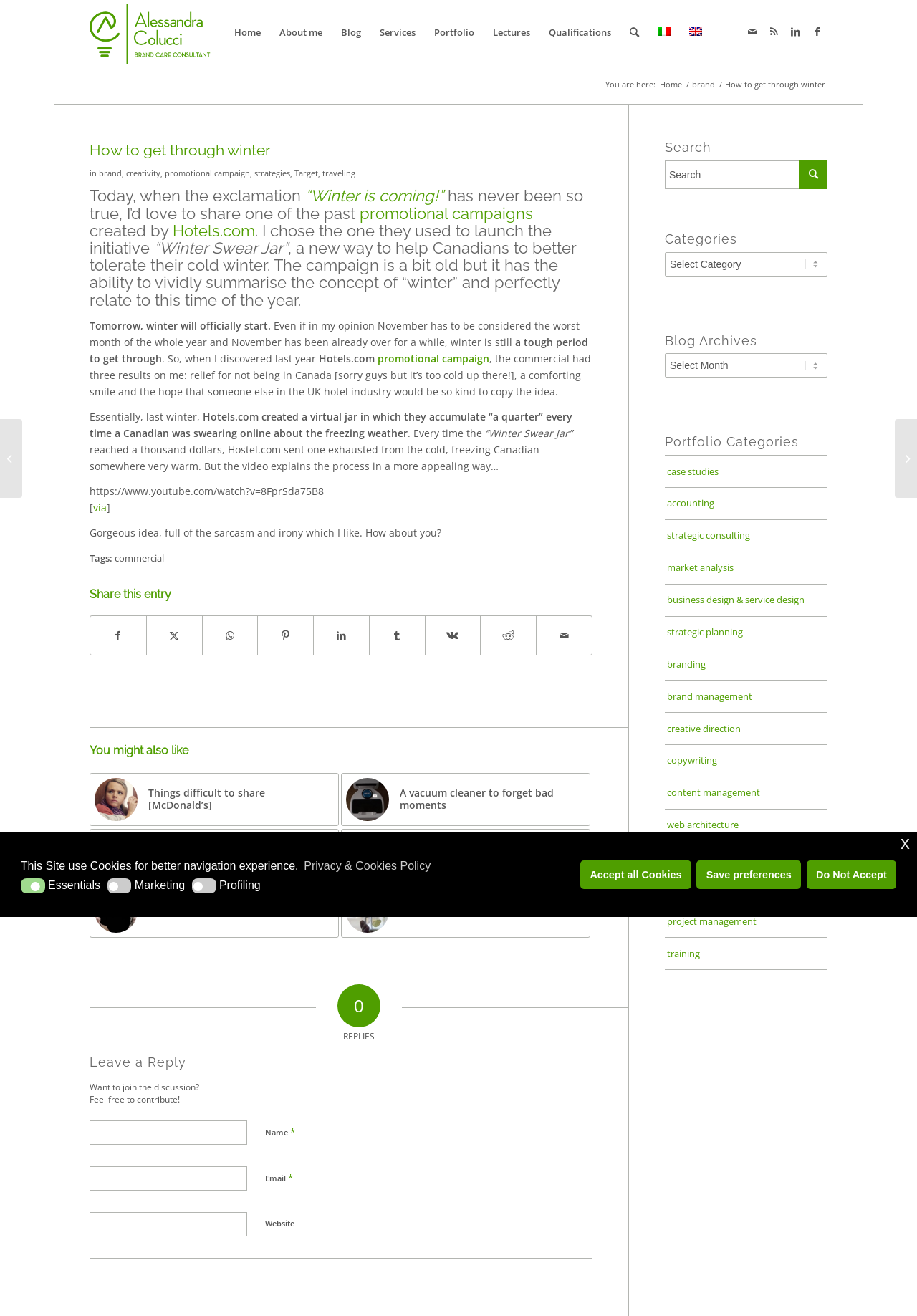Determine the bounding box coordinates for the clickable element required to fulfill the instruction: "Share this entry on Facebook". Provide the coordinates as four float numbers between 0 and 1, i.e., [left, top, right, bottom].

[0.098, 0.468, 0.159, 0.498]